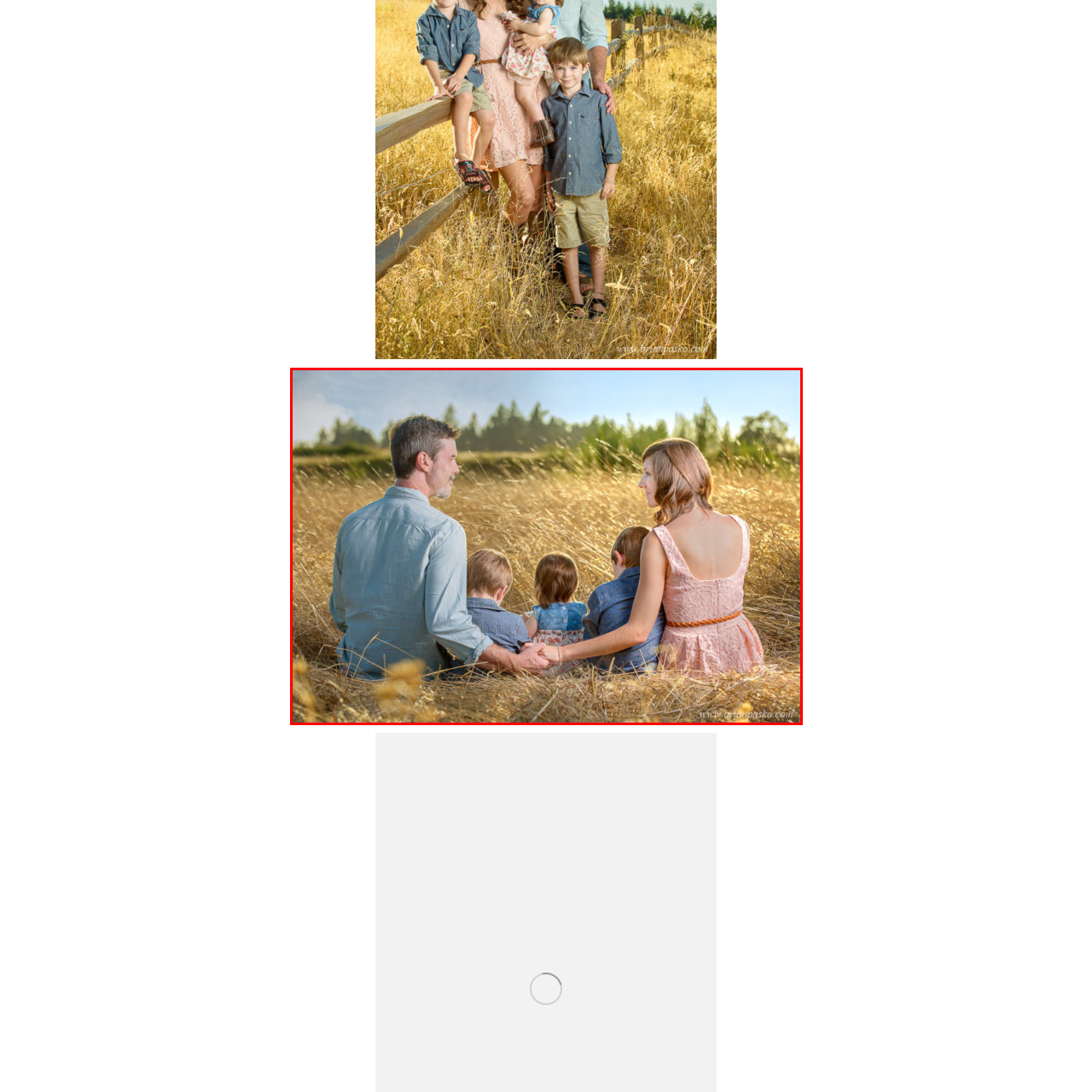Examine the portion of the image marked by the red rectangle, How many children are in the family? Answer concisely using a single word or phrase.

Three